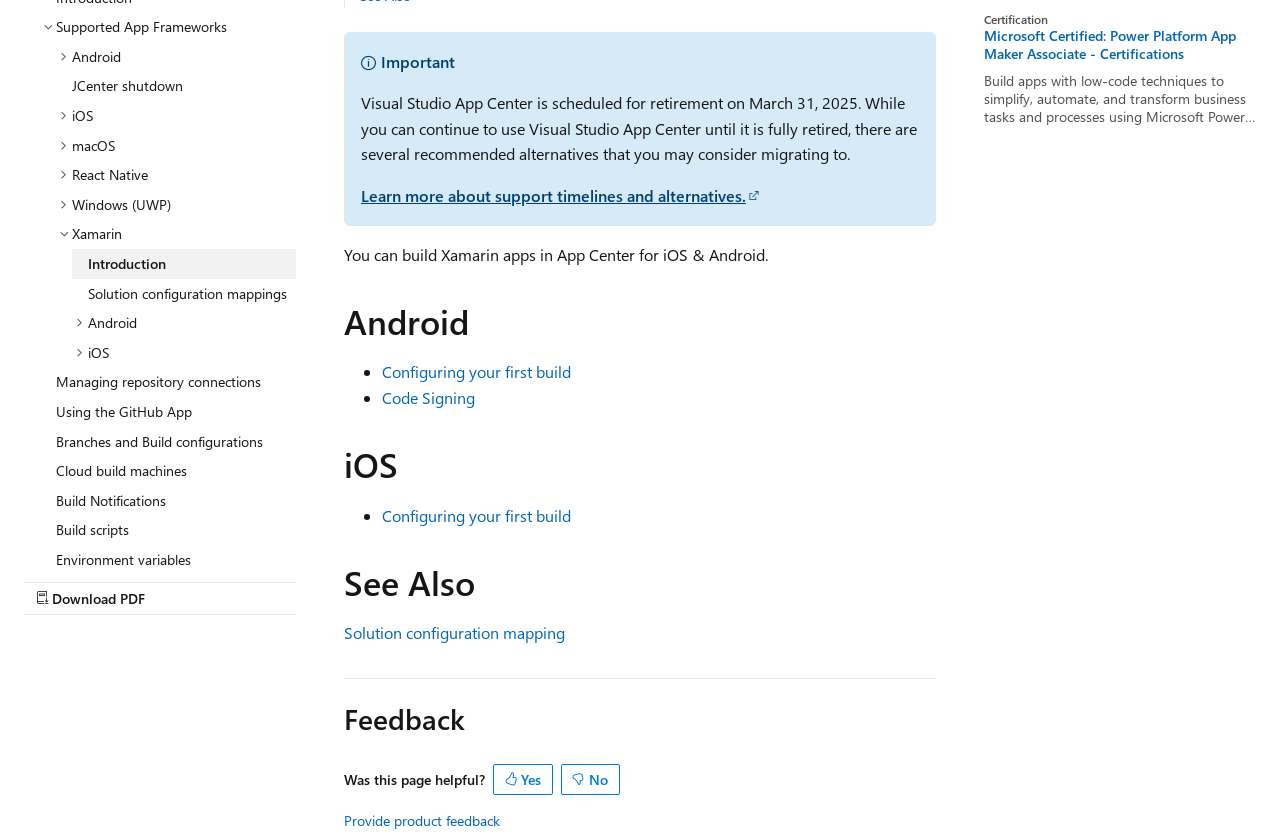Using the description: "Contact us", identify the bounding box of the corresponding UI element in the screenshot.

None